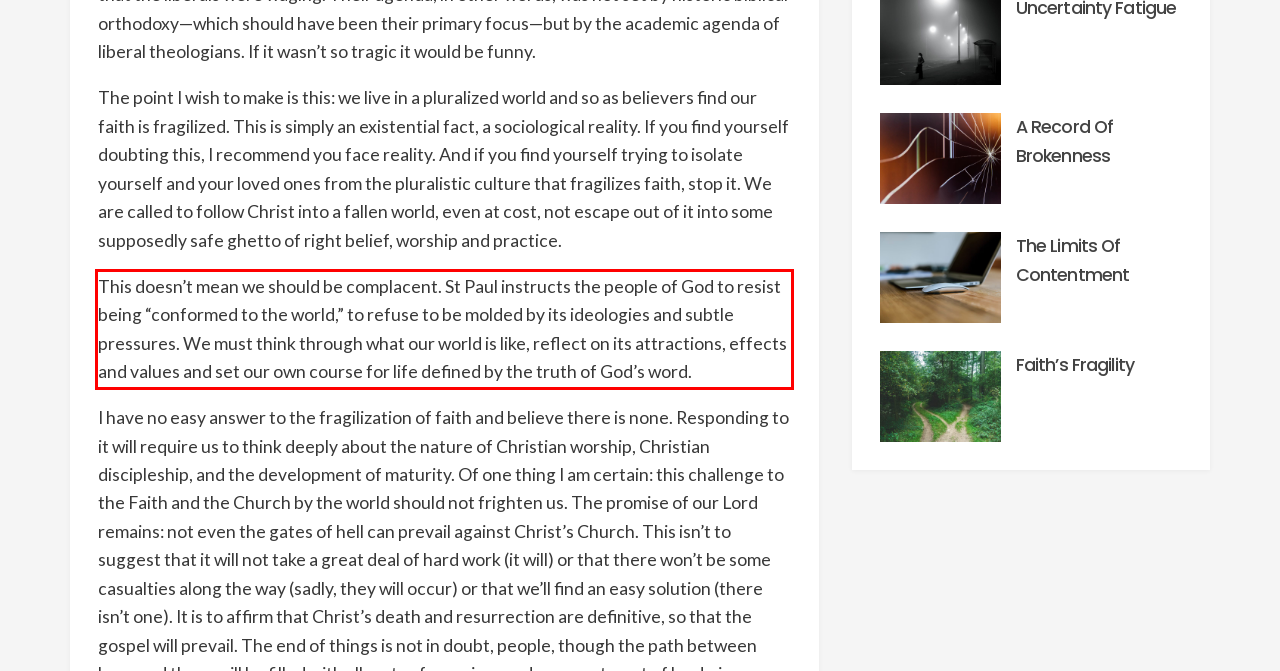Using the provided webpage screenshot, recognize the text content in the area marked by the red bounding box.

This doesn’t mean we should be complacent. St Paul instructs the people of God to resist being “conformed to the world,” to refuse to be molded by its ideologies and subtle pressures. We must think through what our world is like, reflect on its attractions, effects and values and set our own course for life defined by the truth of God’s word.